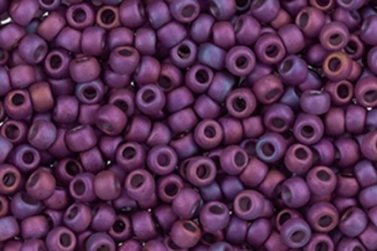Describe the image in great detail, covering all key points.

The image showcases a close-up view of 11-0 Toho round seed beads in a stunning Gold Lustered Matte Plum finish. These beautifully crafted glass beads exhibit a rich blend of deep plum hues, accented by a lustrous matte texture that enhances their visual appeal. Designed for precision and versatility, these round seed beads are perfect for various crafting techniques, such as bead weaving and embroidery. Each bead is approximately 1.8mm in diameter, and they are typically sold in 6-inch tubes containing around 28 grams, which amounts to approximately 110 beads per gram. This exquisite color and quality make them an ideal choice for jewelry makers and craft enthusiasts.